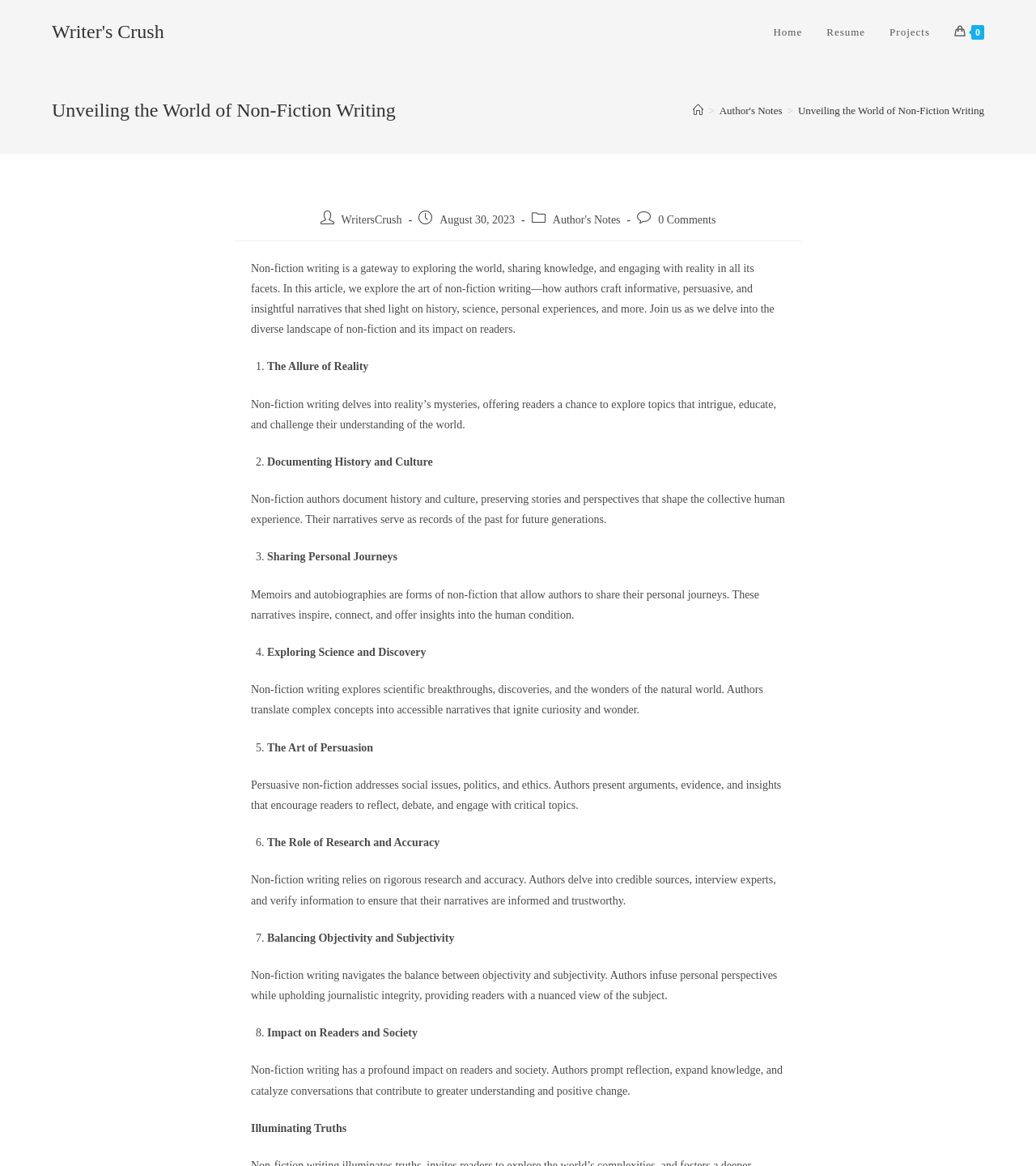What is the purpose of non-fiction writing?
Can you provide an in-depth and detailed response to the question?

I found the answer by reading the introductory paragraph of the article, which states that non-fiction writing is a gateway to exploring the world, sharing knowledge, and engaging with reality in all its facets.